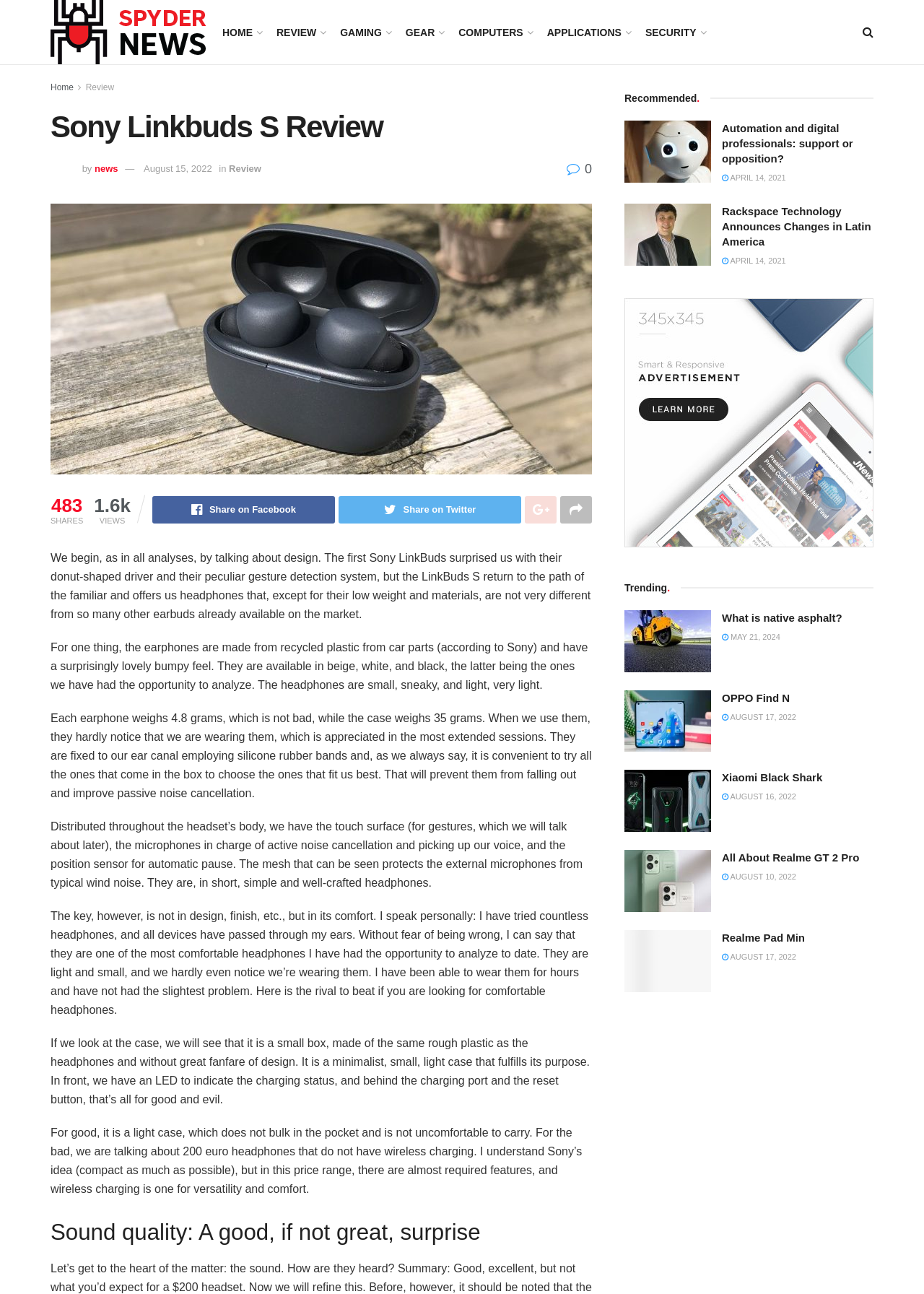Can you find the bounding box coordinates of the area I should click to execute the following instruction: "Check 'Flower Girl Dress Details'"?

None